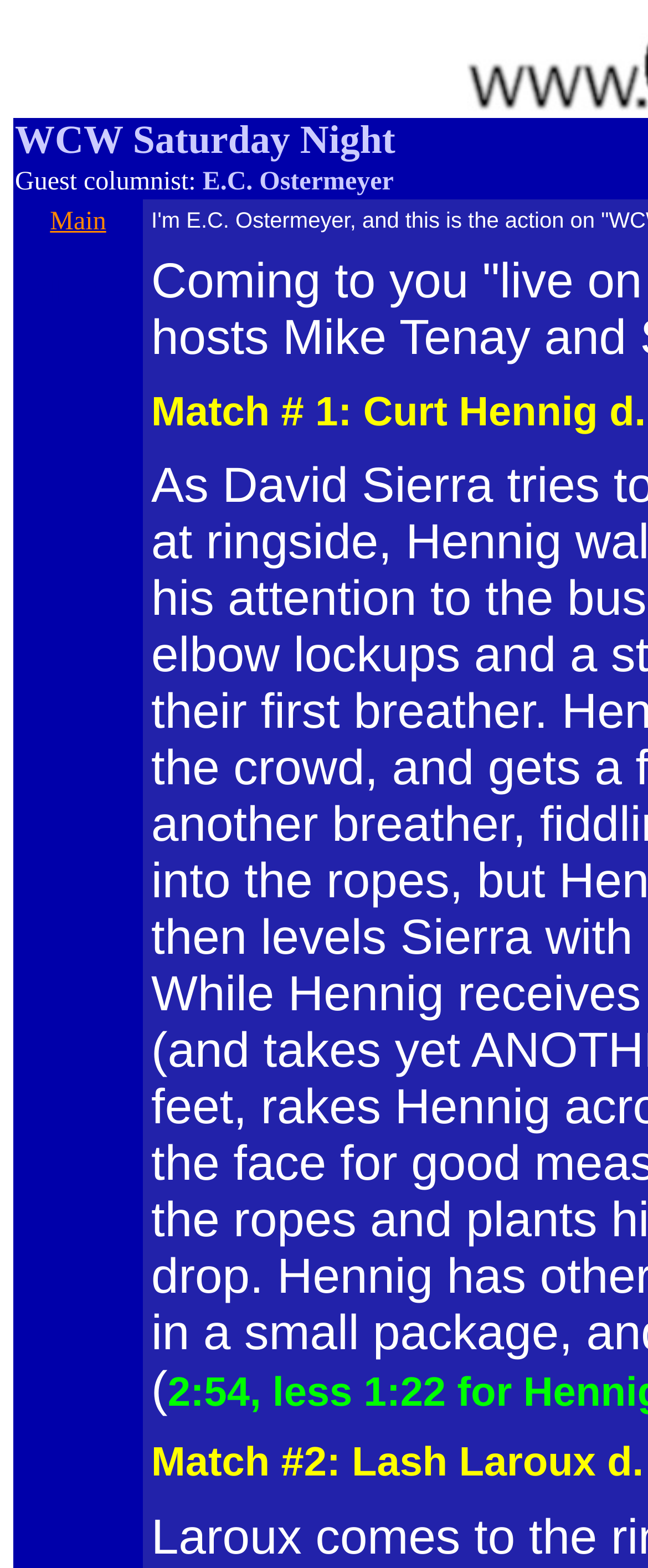Locate and provide the bounding box coordinates for the HTML element that matches this description: "Main".

[0.077, 0.132, 0.164, 0.15]